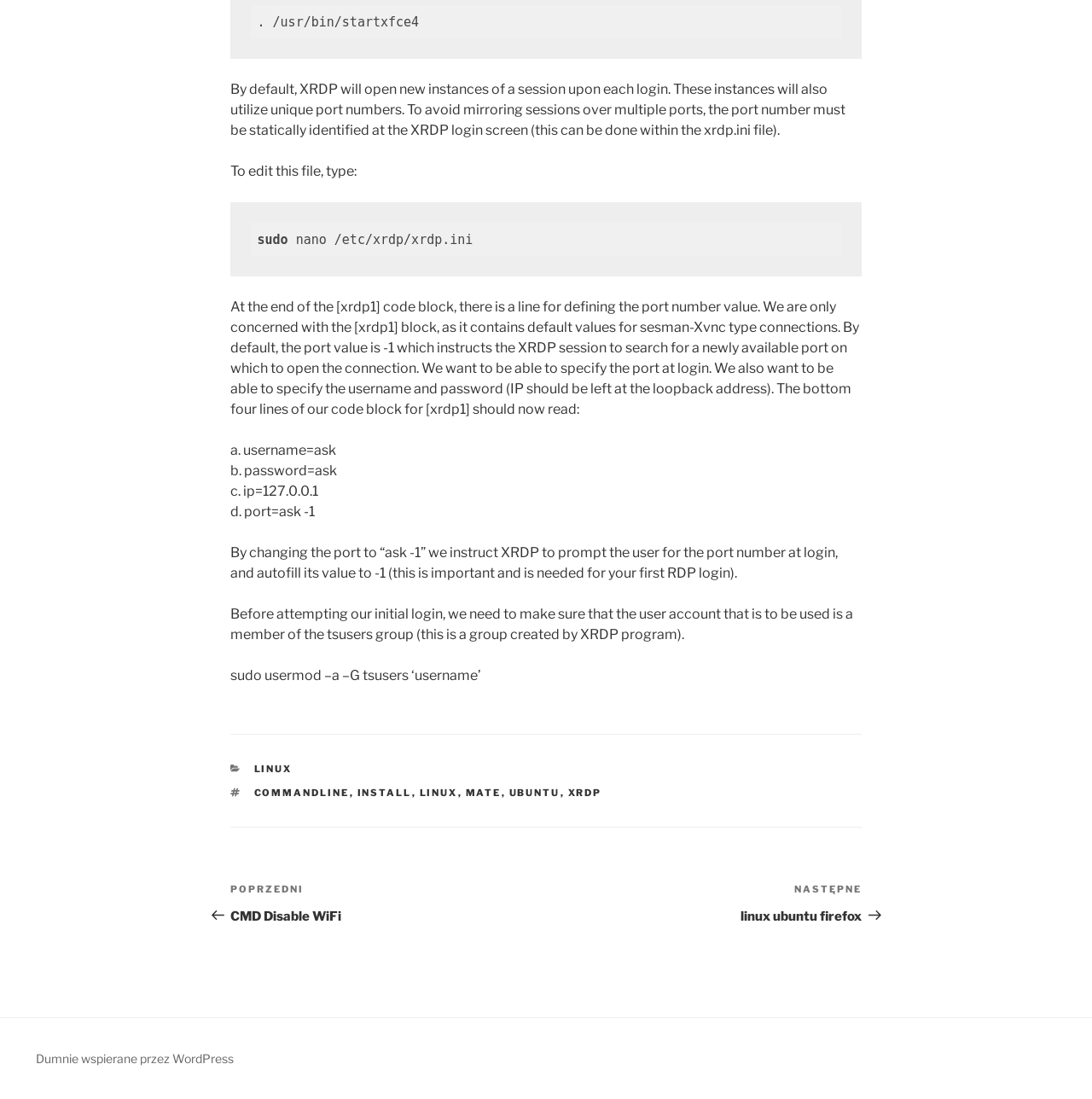Given the element description "Install" in the screenshot, predict the bounding box coordinates of that UI element.

[0.327, 0.716, 0.377, 0.726]